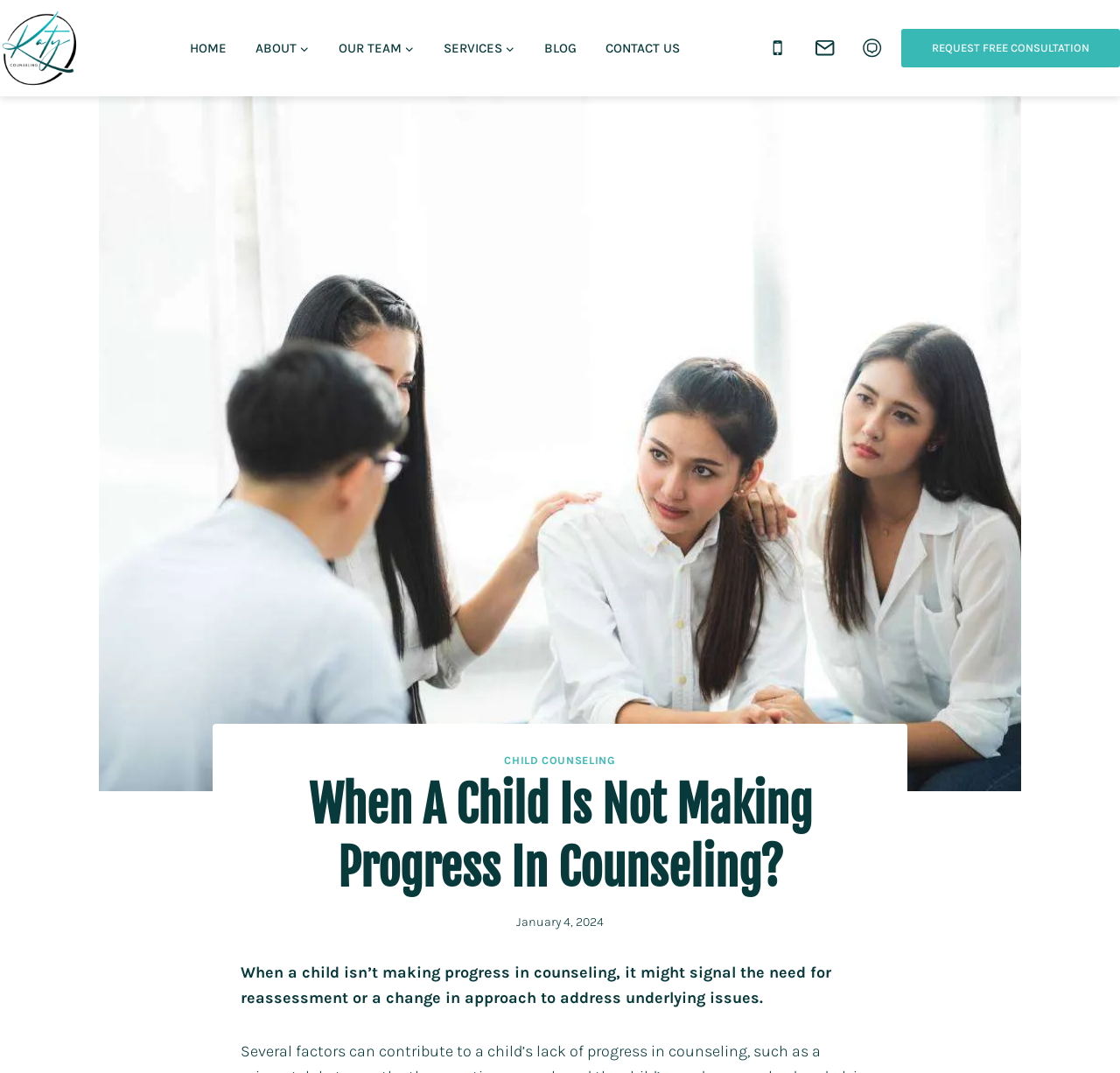Please find the bounding box coordinates of the element that needs to be clicked to perform the following instruction: "Click on the 'HOME' link". The bounding box coordinates should be four float numbers between 0 and 1, represented as [left, top, right, bottom].

[0.156, 0.028, 0.215, 0.062]